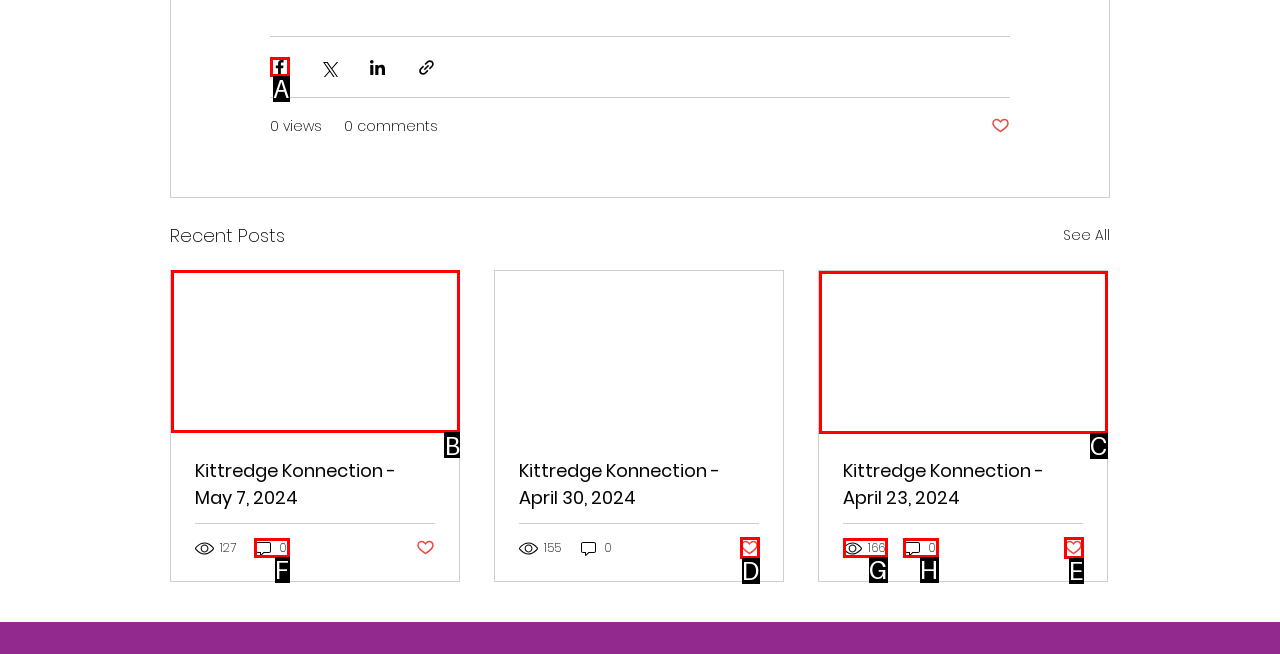Determine which UI element you should click to perform the task: View post details
Provide the letter of the correct option from the given choices directly.

B